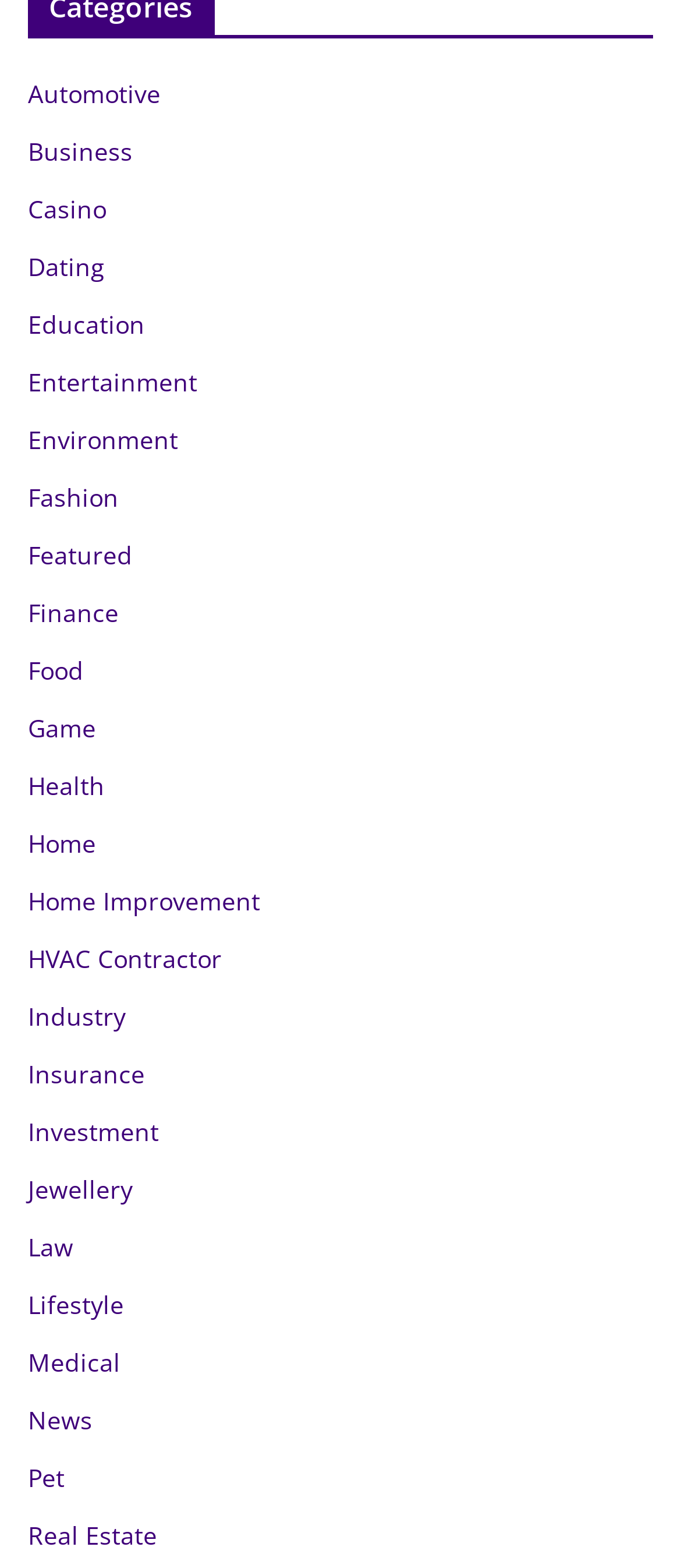Provide a thorough and detailed response to the question by examining the image: 
What is the category located below 'Entertainment'?

By analyzing the y-coordinates of the link elements, I found that the link element with the text 'Environment' has a higher y-coordinate than the link element with the text 'Entertainment', indicating that it is located below 'Entertainment'.